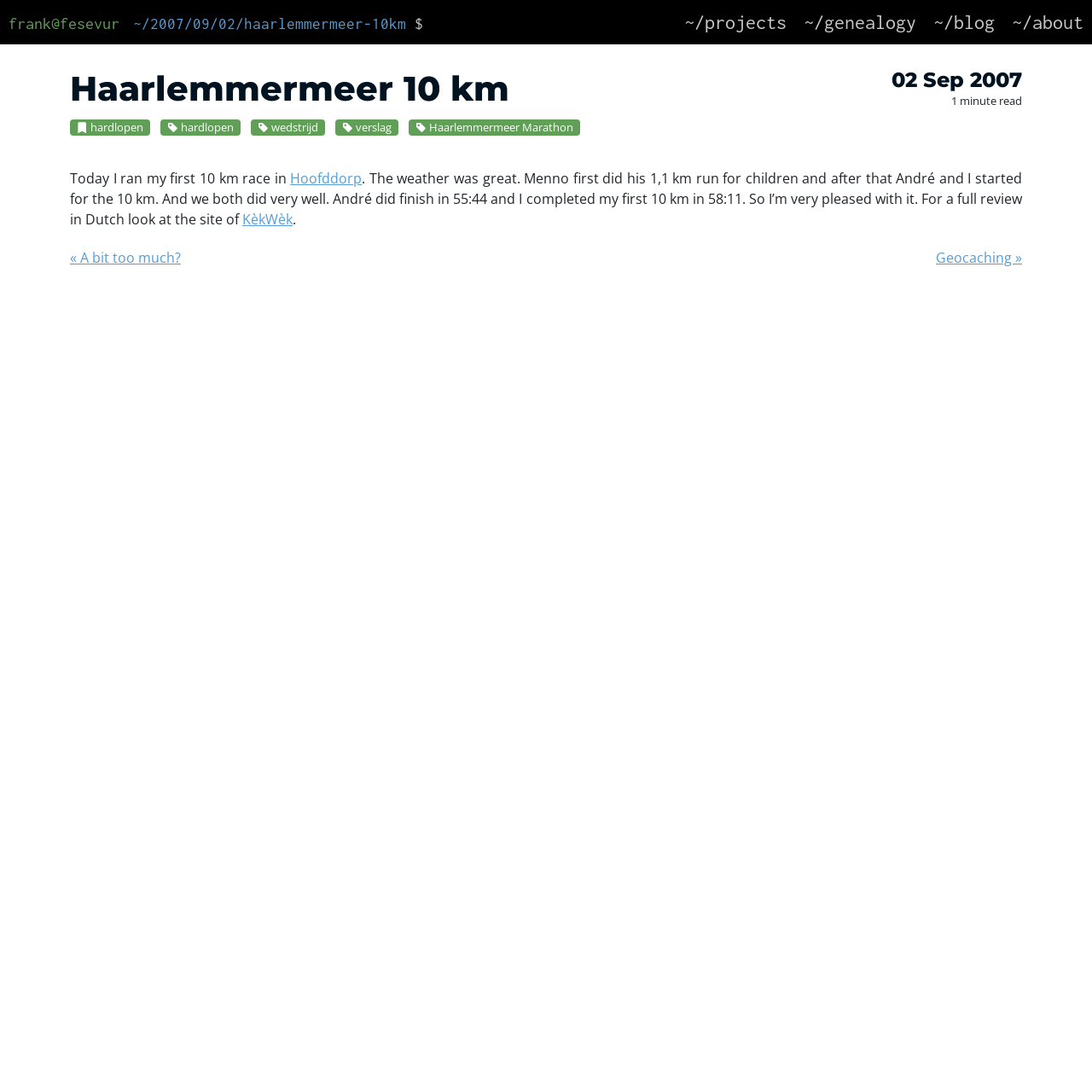Provide the bounding box coordinates of the UI element this sentence describes: "KèkWèk".

[0.222, 0.192, 0.268, 0.209]